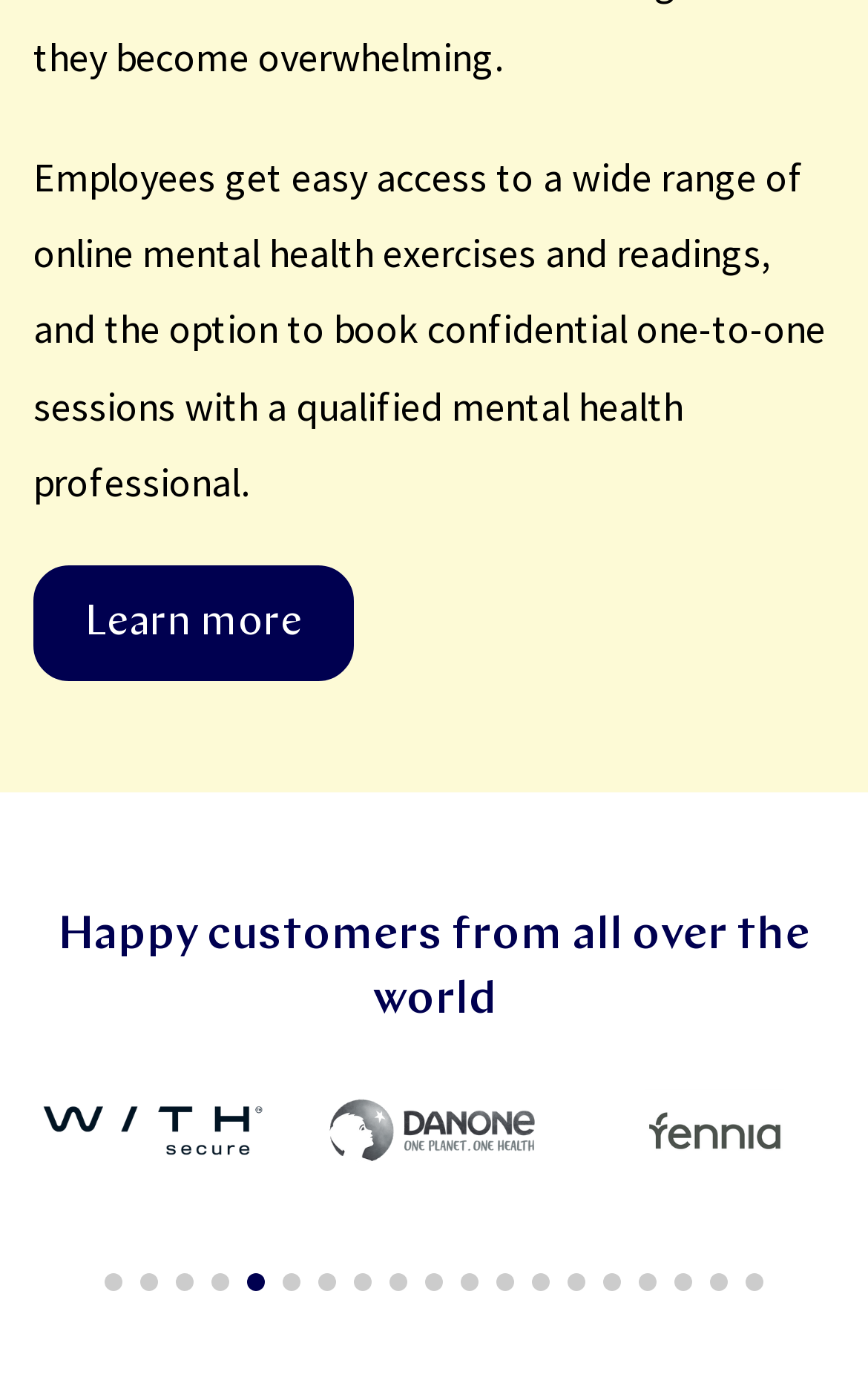Given the description Learn more, predict the bounding box coordinates of the UI element. Ensure the coordinates are in the format (top-left x, top-left y, bottom-right x, bottom-right y) and all values are between 0 and 1.

[0.038, 0.409, 0.408, 0.493]